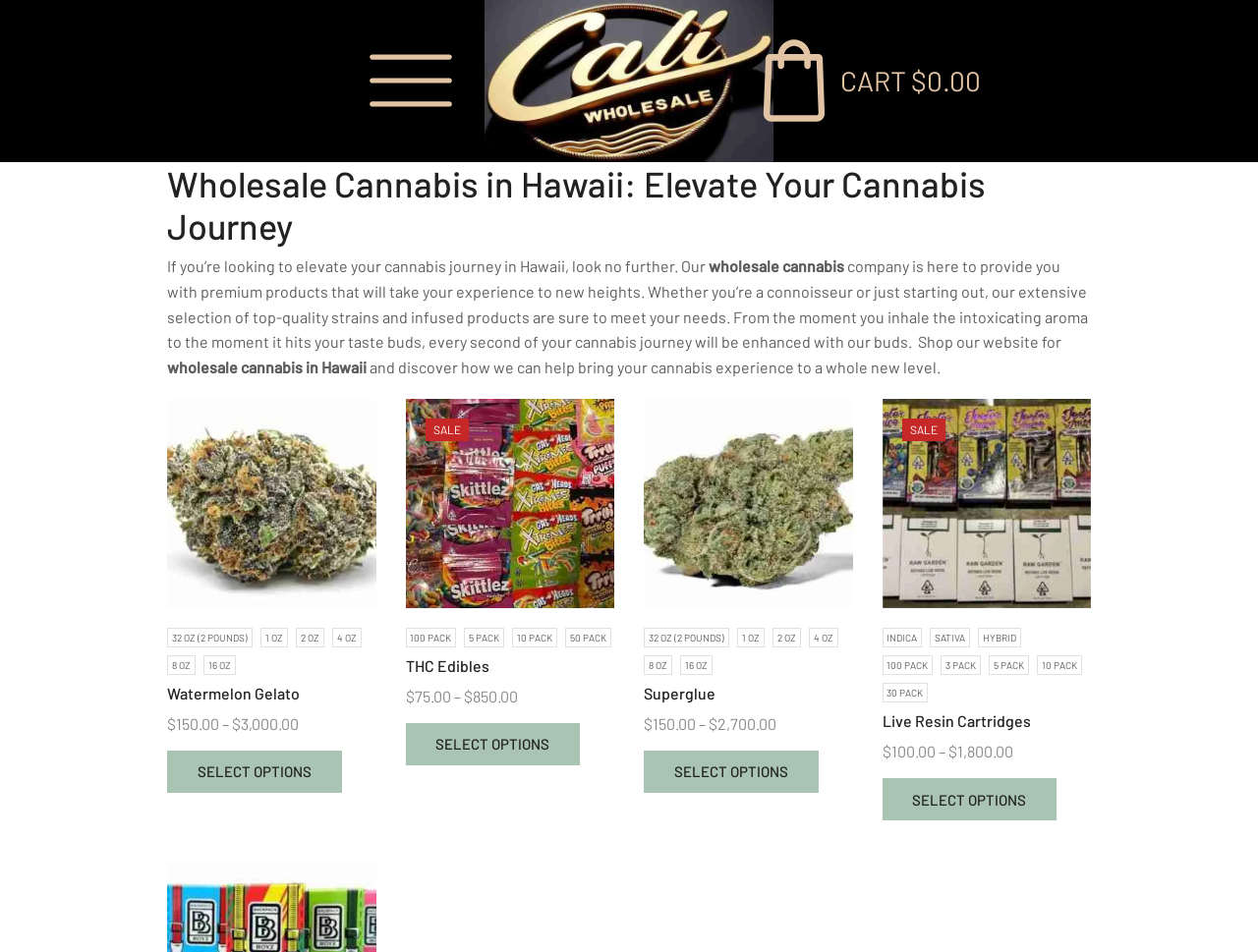What is the price range of the THC Edibles?
Answer the question with a detailed explanation, including all necessary information.

I found the answer by examining the static text elements '$75.00' and '$850.00' which are located near the 'THC Edibles' heading, indicating the price range of the product.